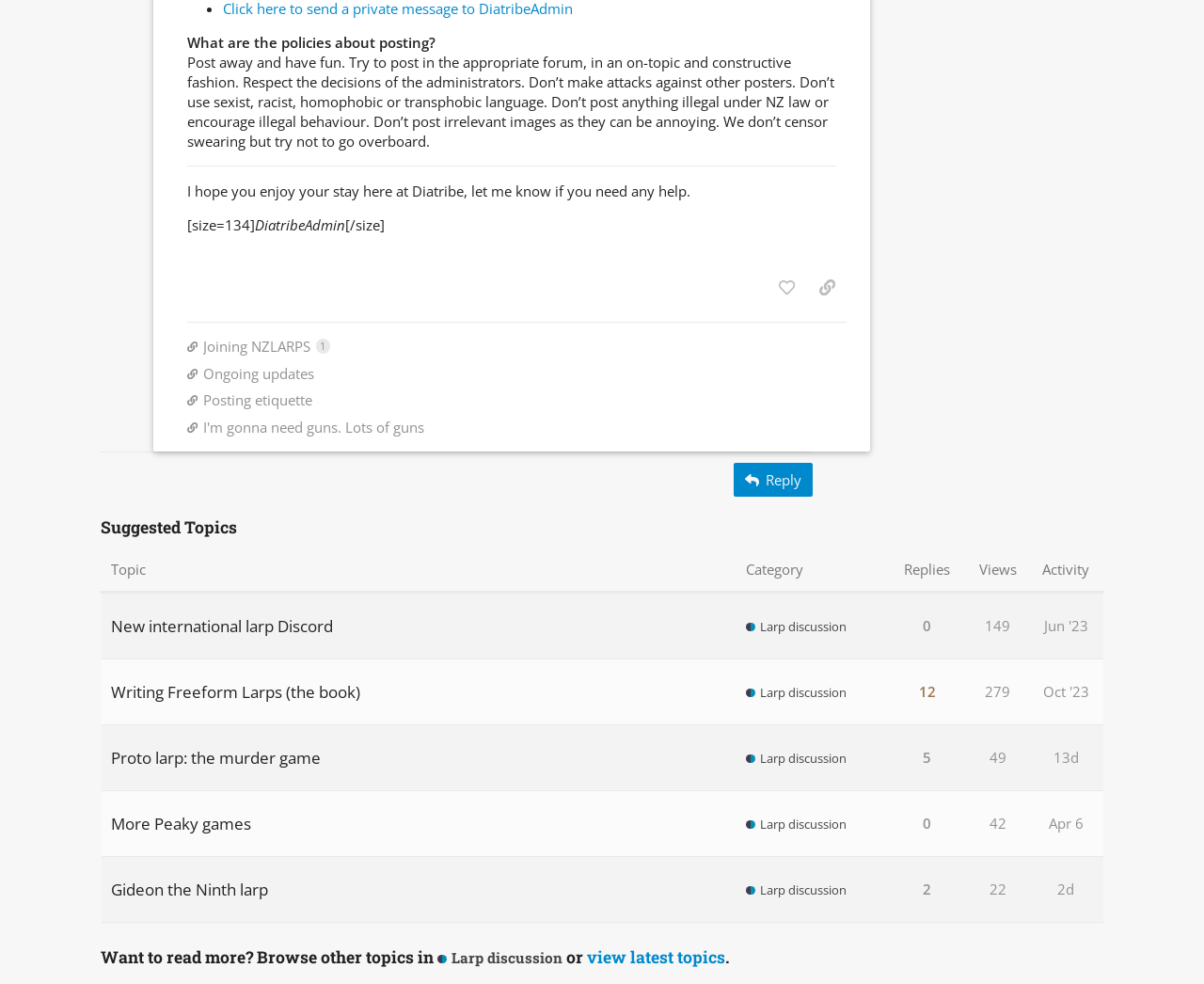Given the content of the image, can you provide a detailed answer to the question?
What is the name of the administrator who posted the rules?

I found the text '[size=134]DiatribeAdmin[/size]' which suggests that the administrator who posted the rules is named DiatribeAdmin.